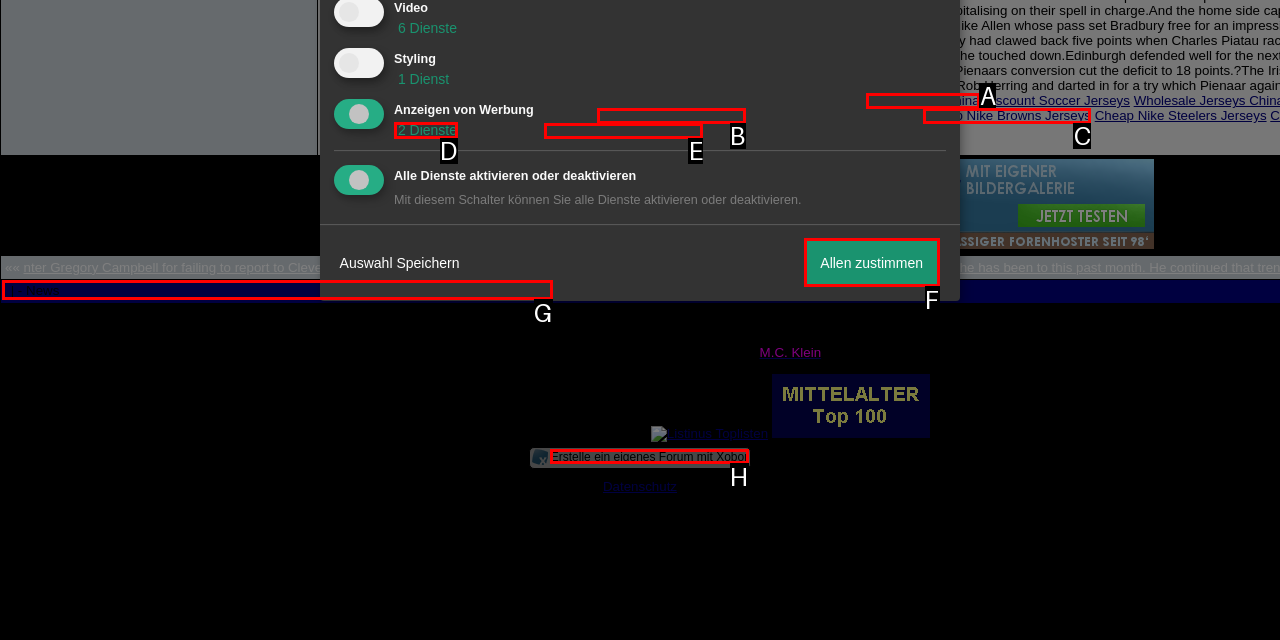Choose the HTML element that matches the description: NFL Jerseys China
Reply with the letter of the correct option from the given choices.

A